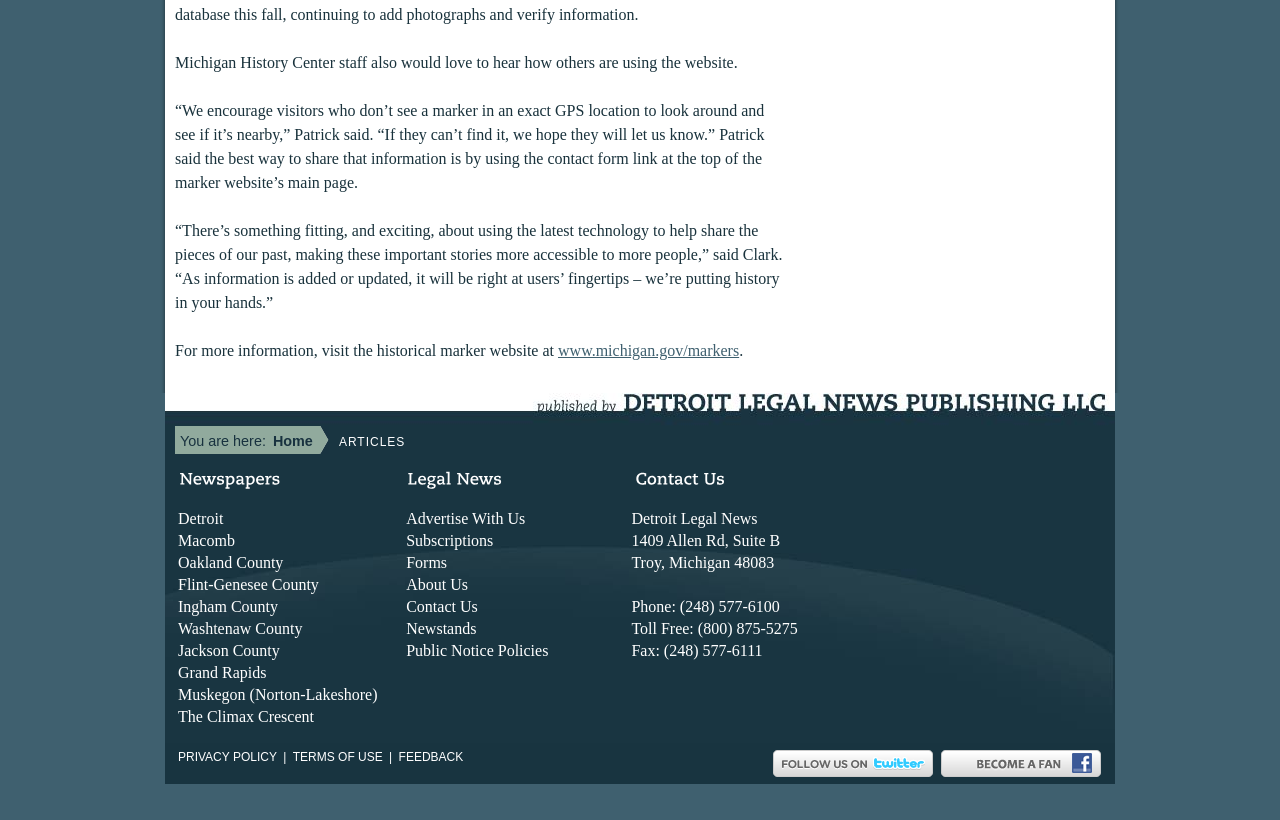By analyzing the image, answer the following question with a detailed response: What is the website about?

Based on the content of the webpage, it appears to be about Michigan history, specifically historical markers and their locations. The quotes from Patrick and Clark suggest that the website is a platform for sharing and accessing historical information.